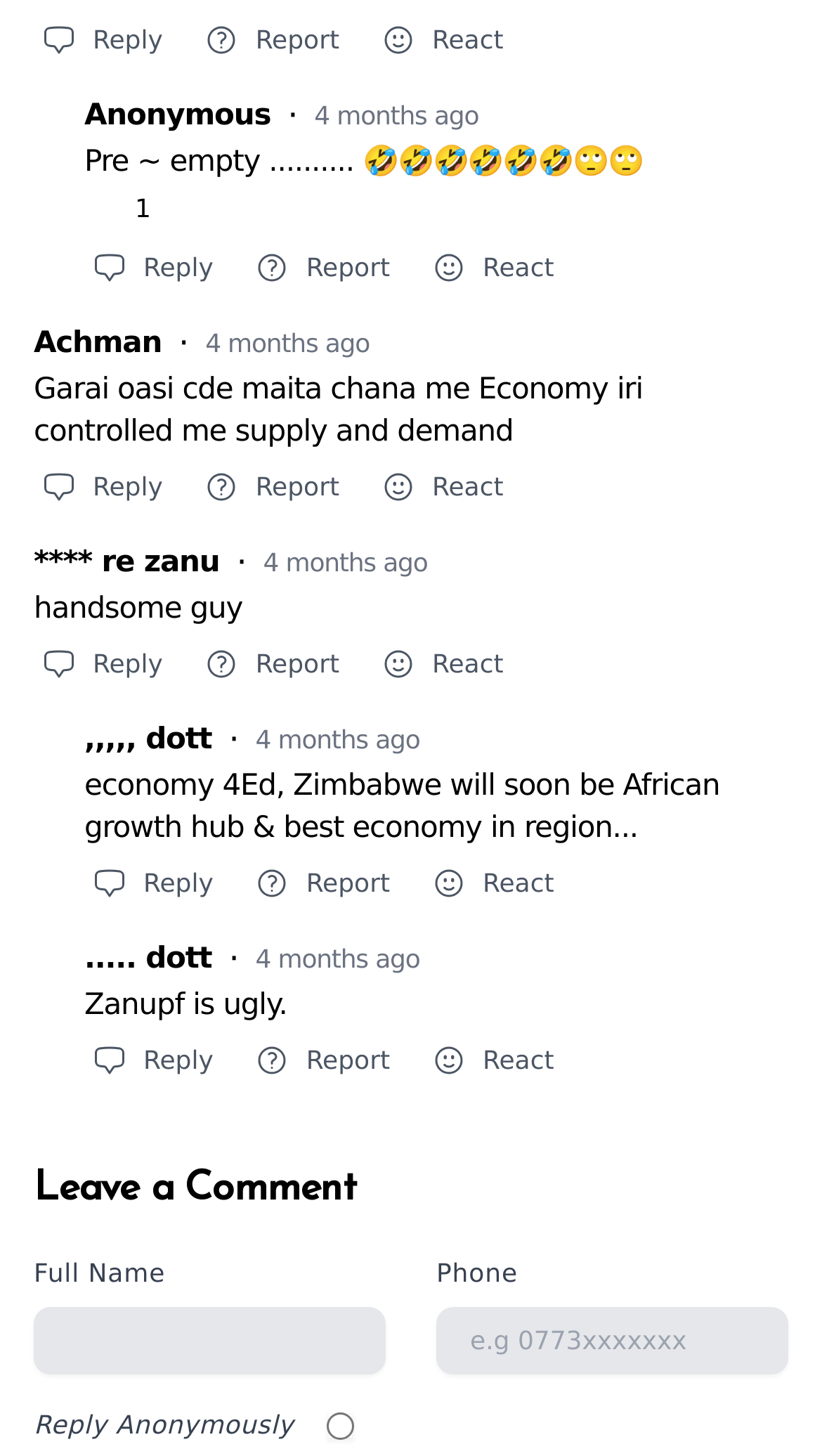Determine the bounding box coordinates of the element that should be clicked to execute the following command: "Reply to the first comment".

[0.103, 0.161, 0.28, 0.208]